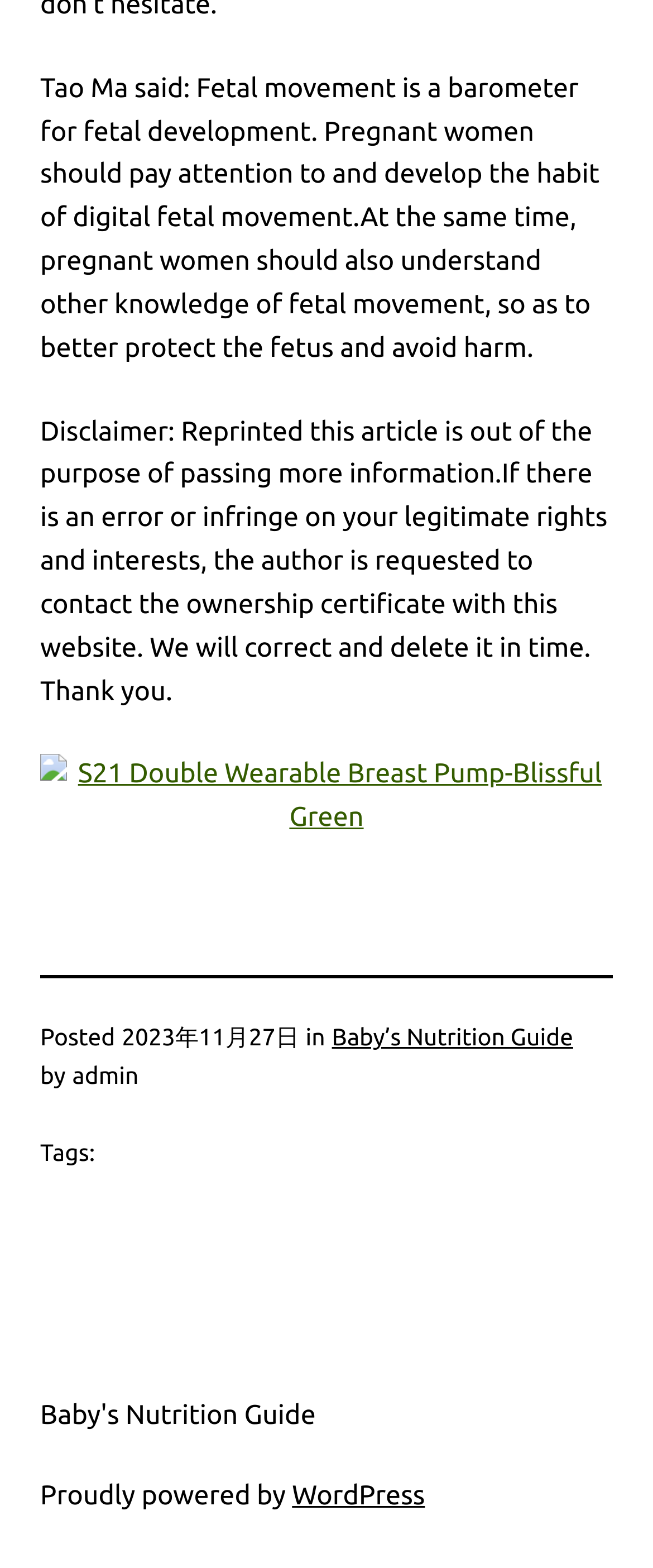What is the name of the breast pump mentioned?
Please use the image to provide a one-word or short phrase answer.

S21 Double Wearable Breast Pump